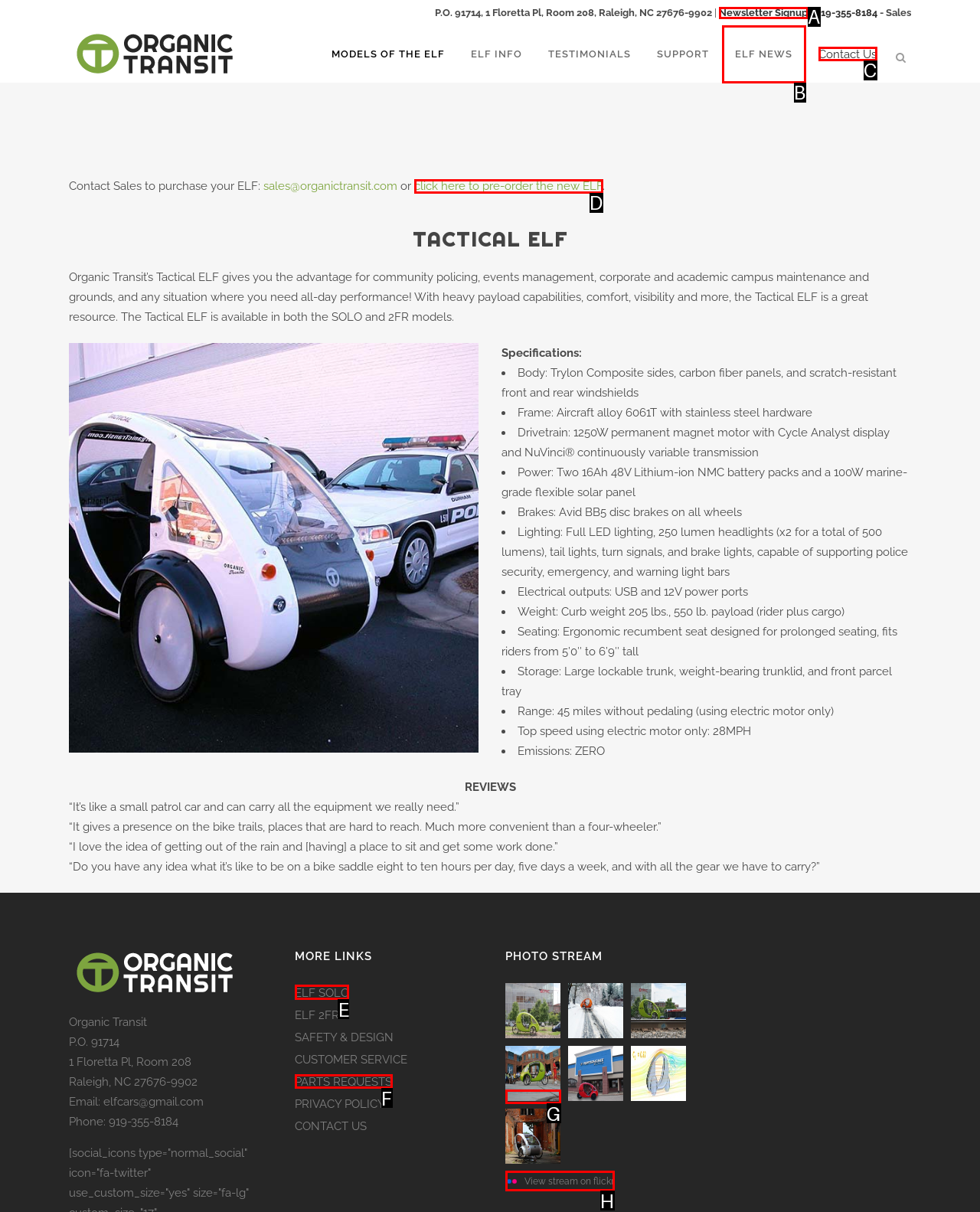Determine which HTML element should be clicked to carry out the following task: Click on the 'ELF SOLO' link Respond with the letter of the appropriate option.

E